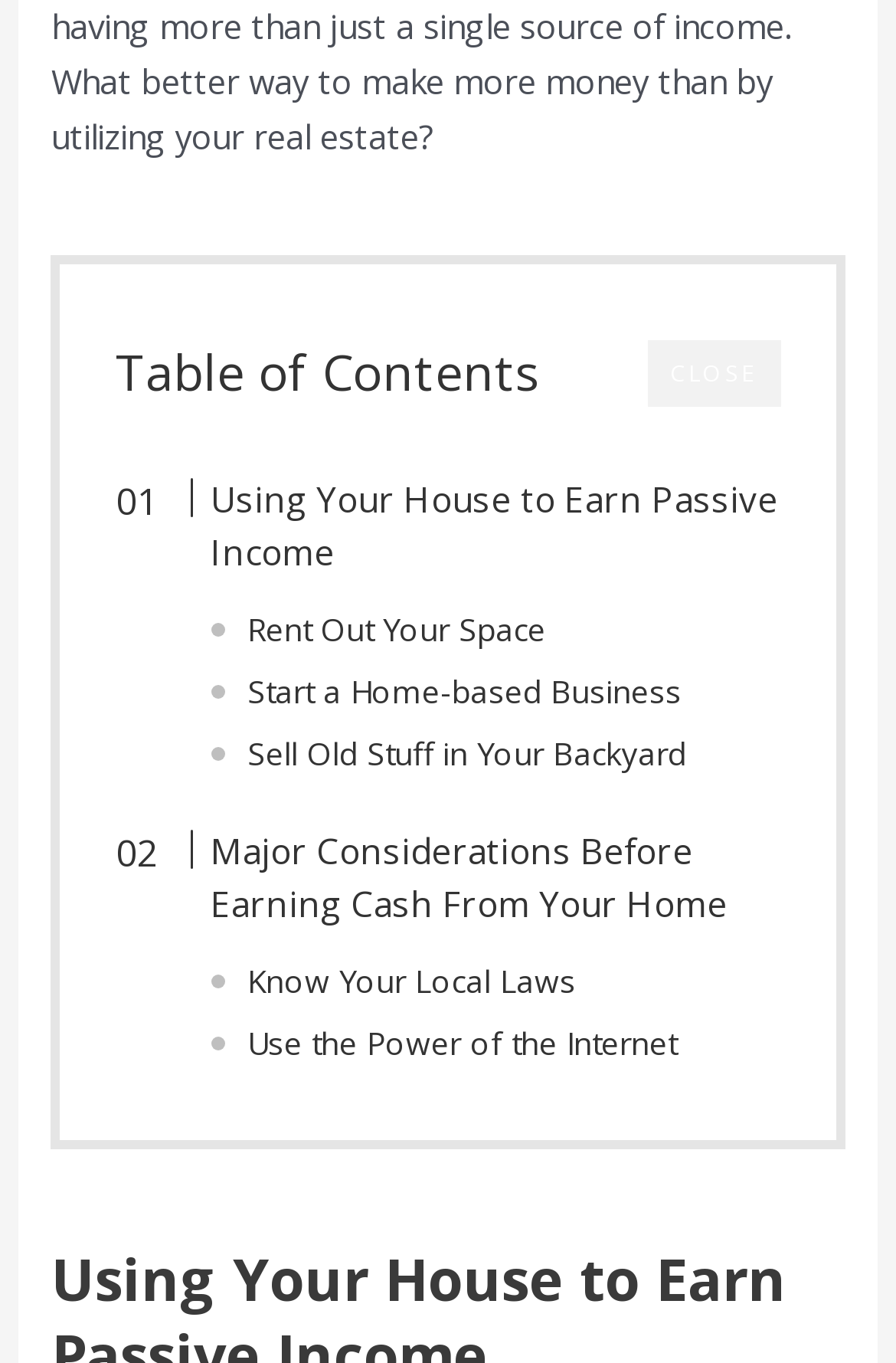Determine the bounding box coordinates for the clickable element to execute this instruction: "Learn about Major Considerations Before Earning Cash From Your Home". Provide the coordinates as four float numbers between 0 and 1, i.e., [left, top, right, bottom].

[0.183, 0.605, 0.871, 0.684]